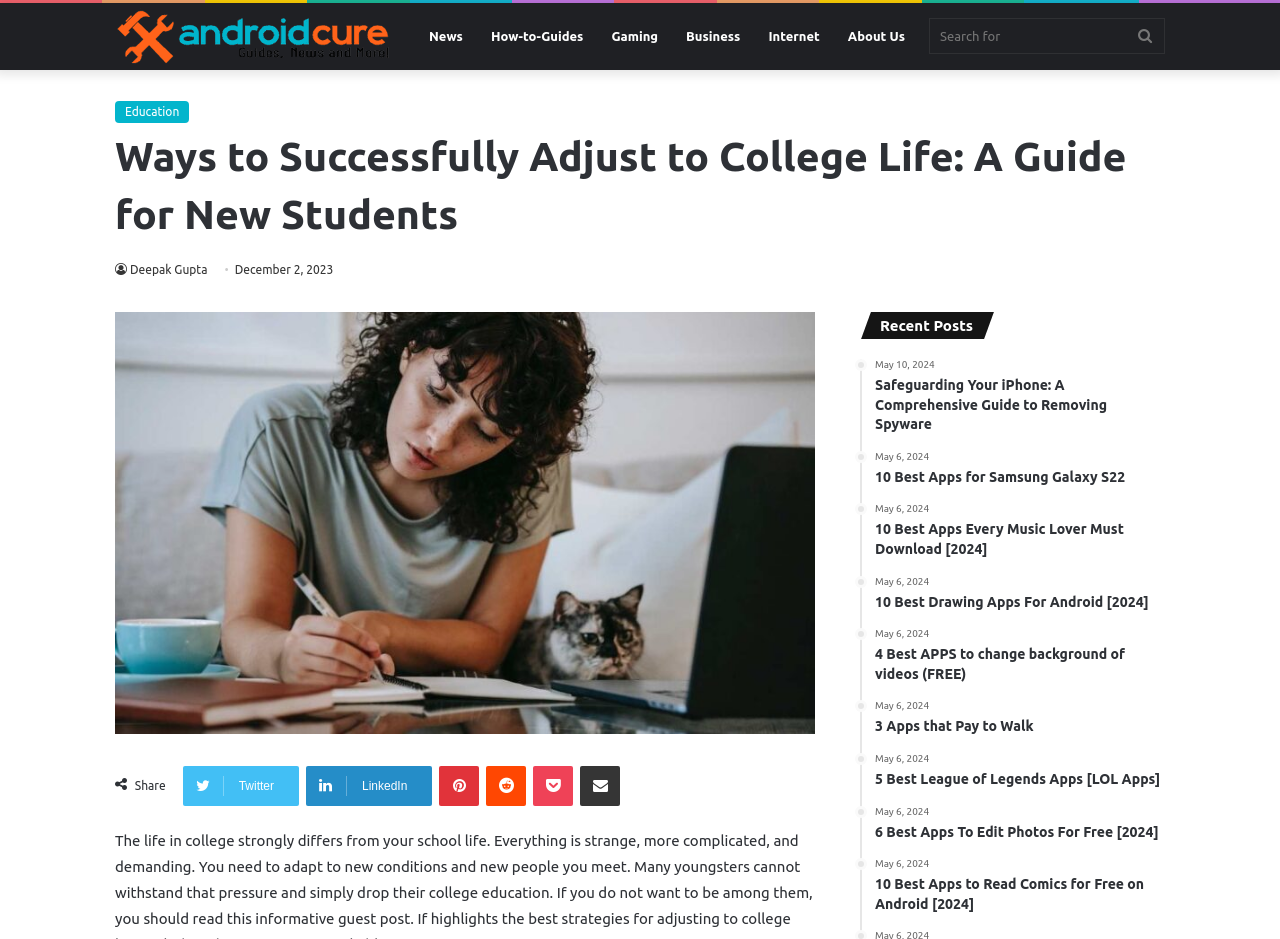Bounding box coordinates are specified in the format (top-left x, top-left y, bottom-right x, bottom-right y). All values are floating point numbers bounded between 0 and 1. Please provide the bounding box coordinate of the region this sentence describes: Gaming

[0.467, 0.003, 0.525, 0.075]